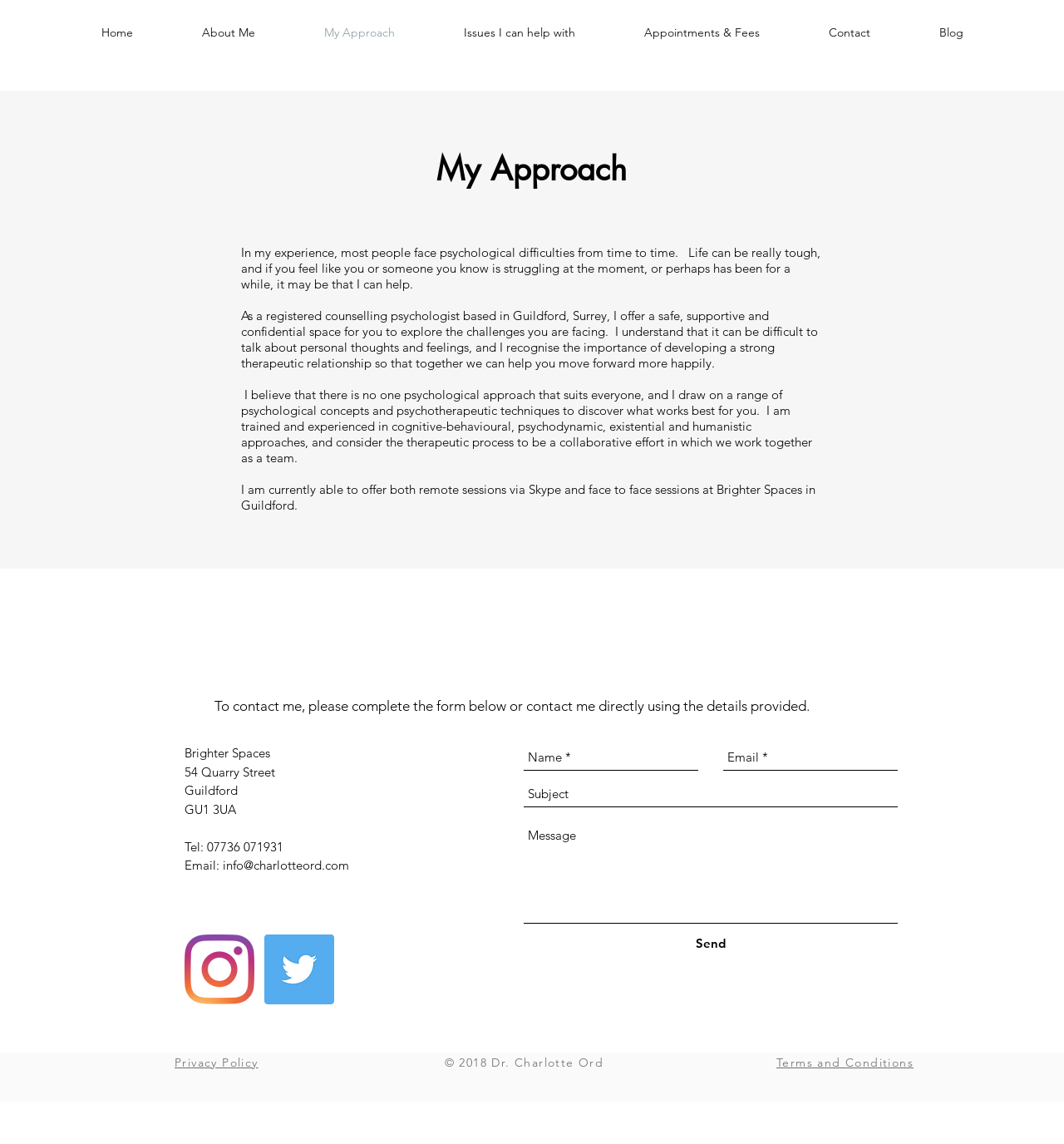Show the bounding box coordinates of the region that should be clicked to follow the instruction: "Contact via email."

[0.209, 0.749, 0.328, 0.763]